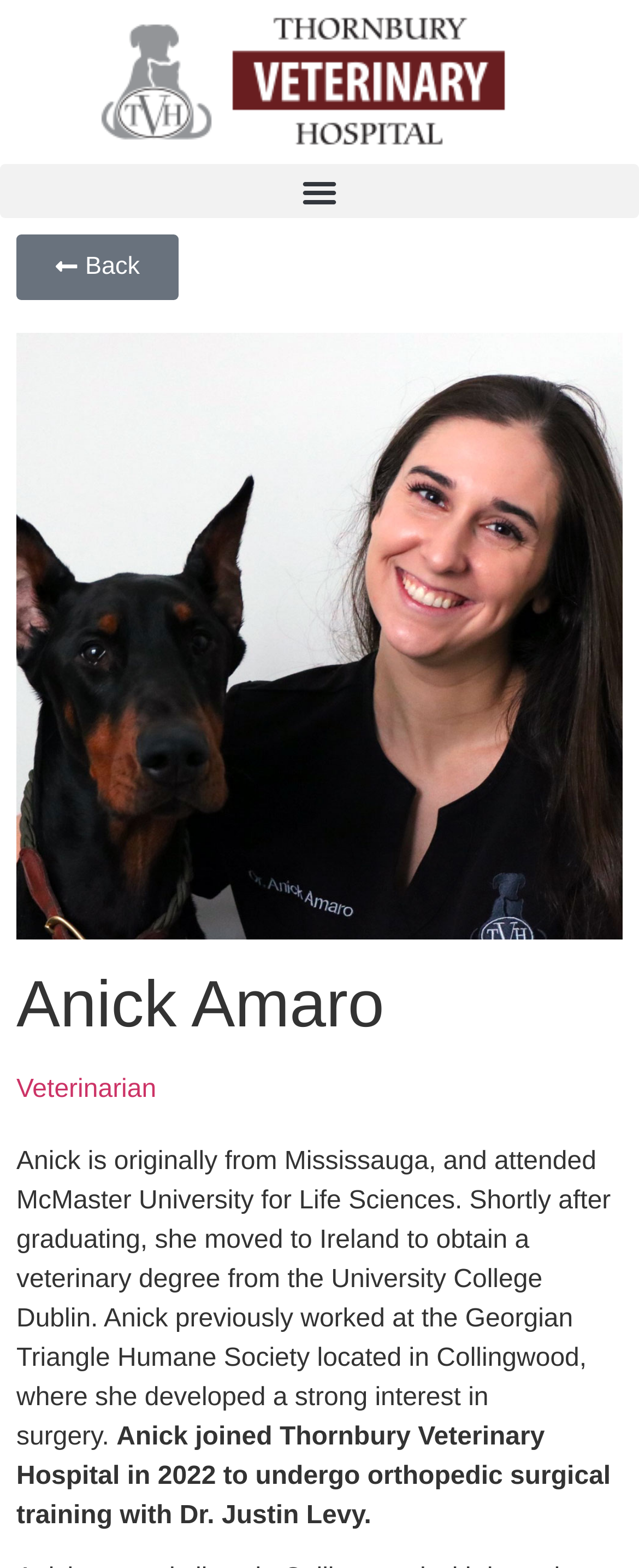Provide a brief response to the question below using a single word or phrase: 
Where did Anick attend university for Life Sciences?

McMaster University